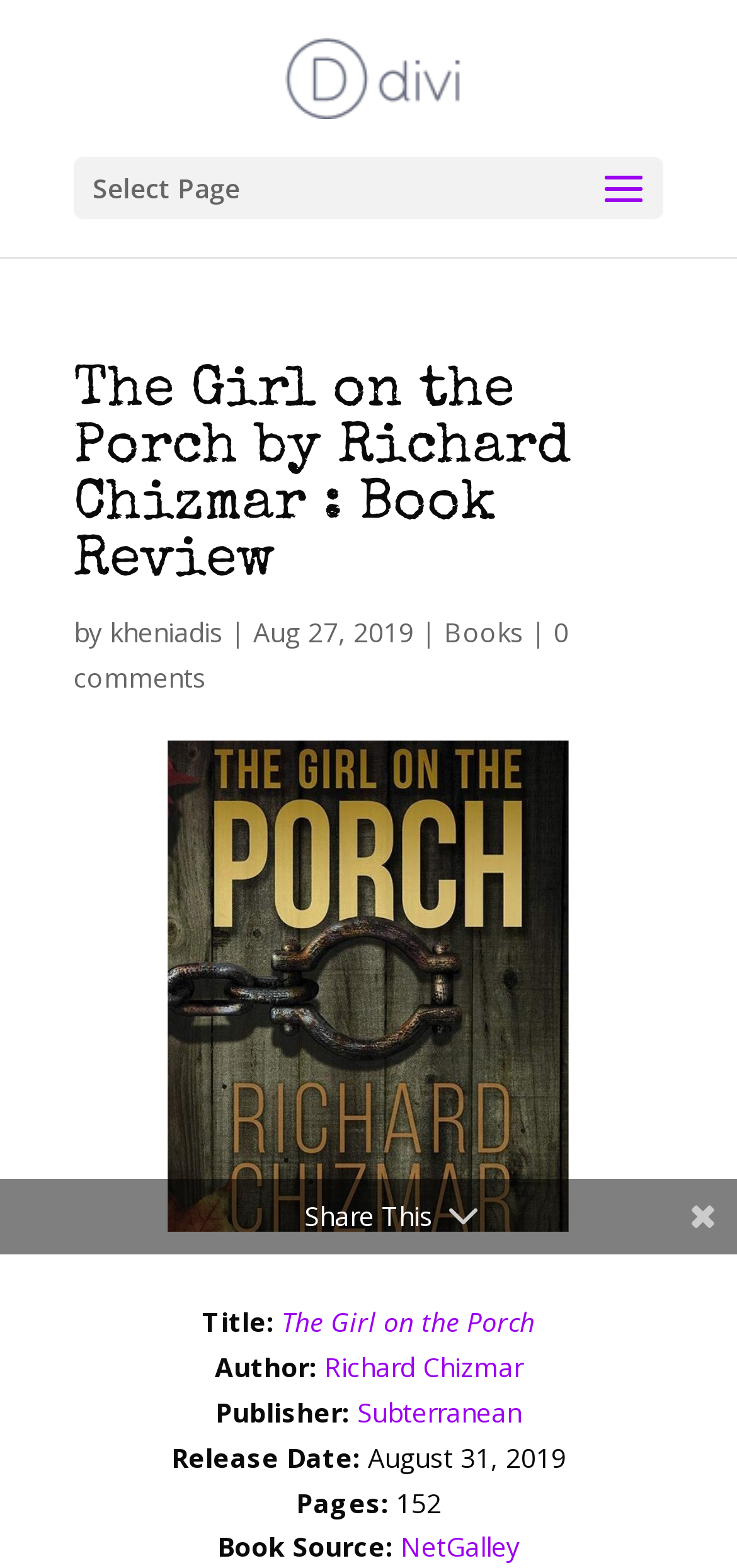Find the bounding box coordinates of the element I should click to carry out the following instruction: "Read more about the book".

[0.382, 0.832, 0.726, 0.855]